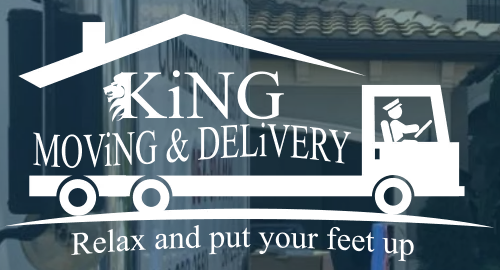Reply to the question with a brief word or phrase: What is the slogan of the company?

Relax and put your feet up